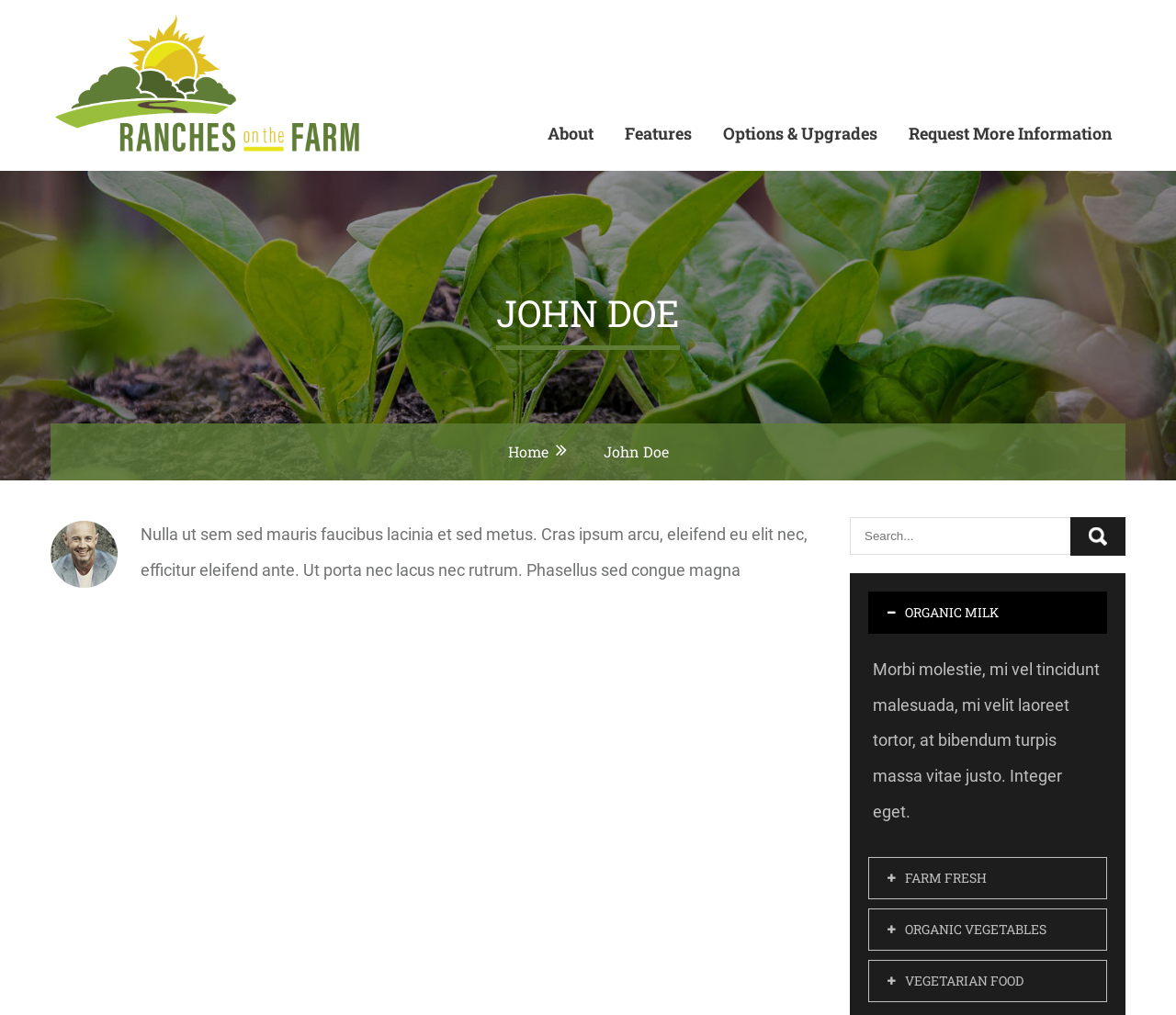What is the purpose of the search box?
Look at the image and respond to the question as thoroughly as possible.

The search box element with bounding box coordinates [0.723, 0.51, 0.91, 0.547] and the button element with bounding box coordinates [0.91, 0.51, 0.957, 0.548] suggest that the user can input a query and search the website for relevant information.